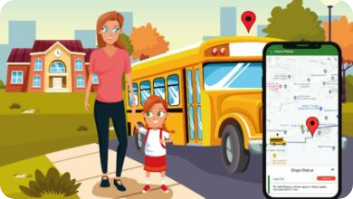Please answer the following question using a single word or phrase: 
What is displayed on the smartphone?

Map interface